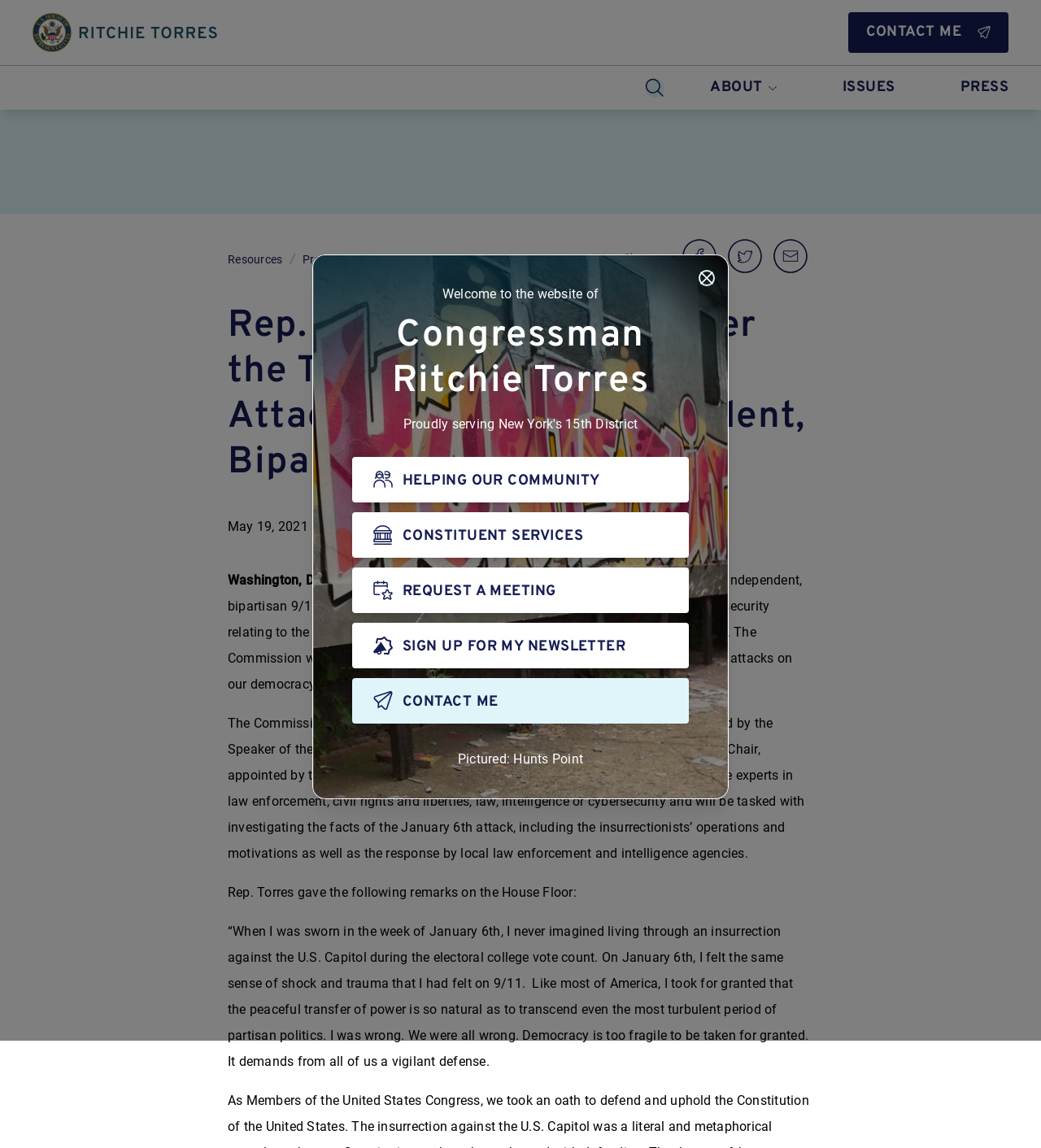Please determine the bounding box coordinates of the section I need to click to accomplish this instruction: "Click the 'HELPING OUR COMMUNITY' button".

[0.338, 0.398, 0.662, 0.438]